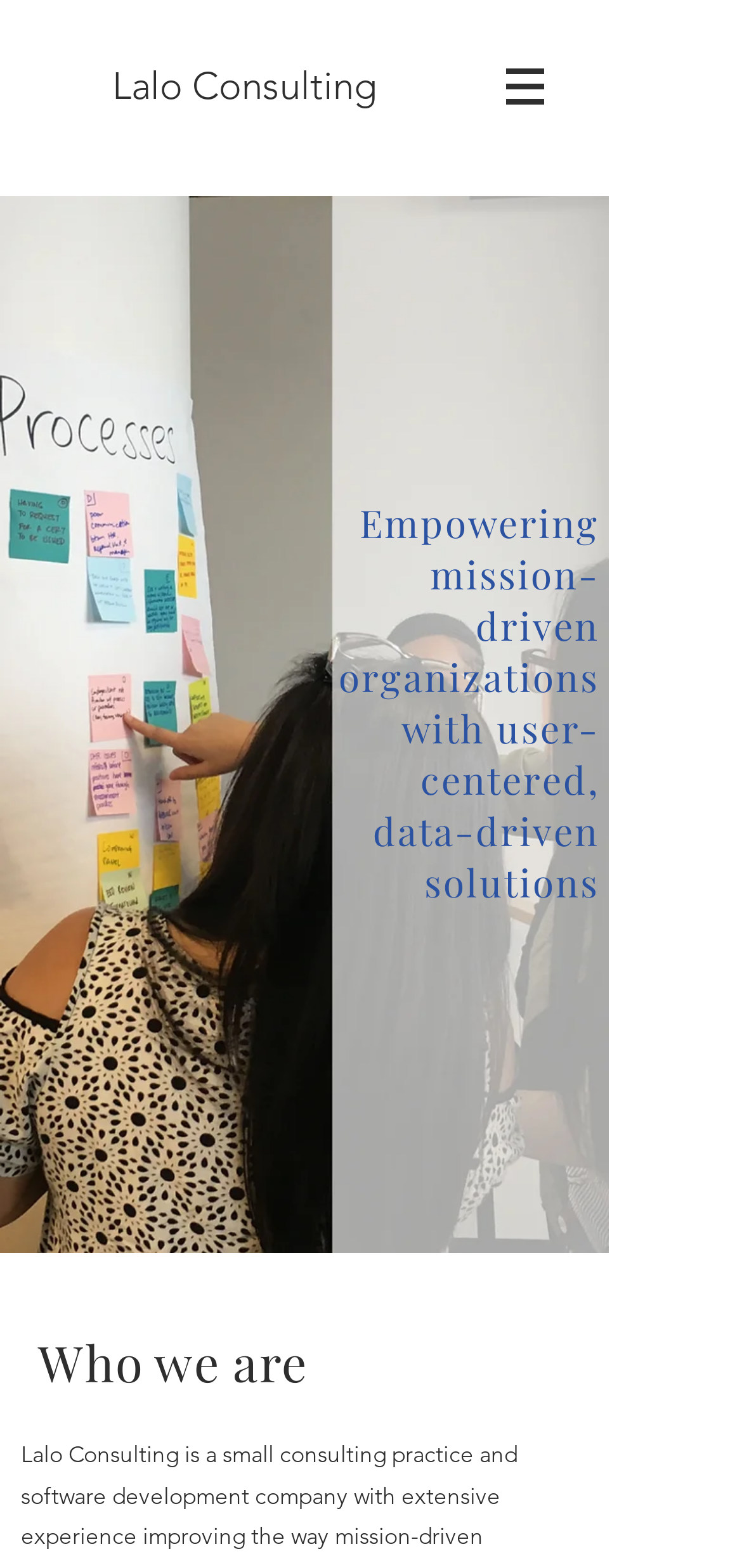Answer the question in one word or a short phrase:
What is the section below the slideshow about?

Who we are